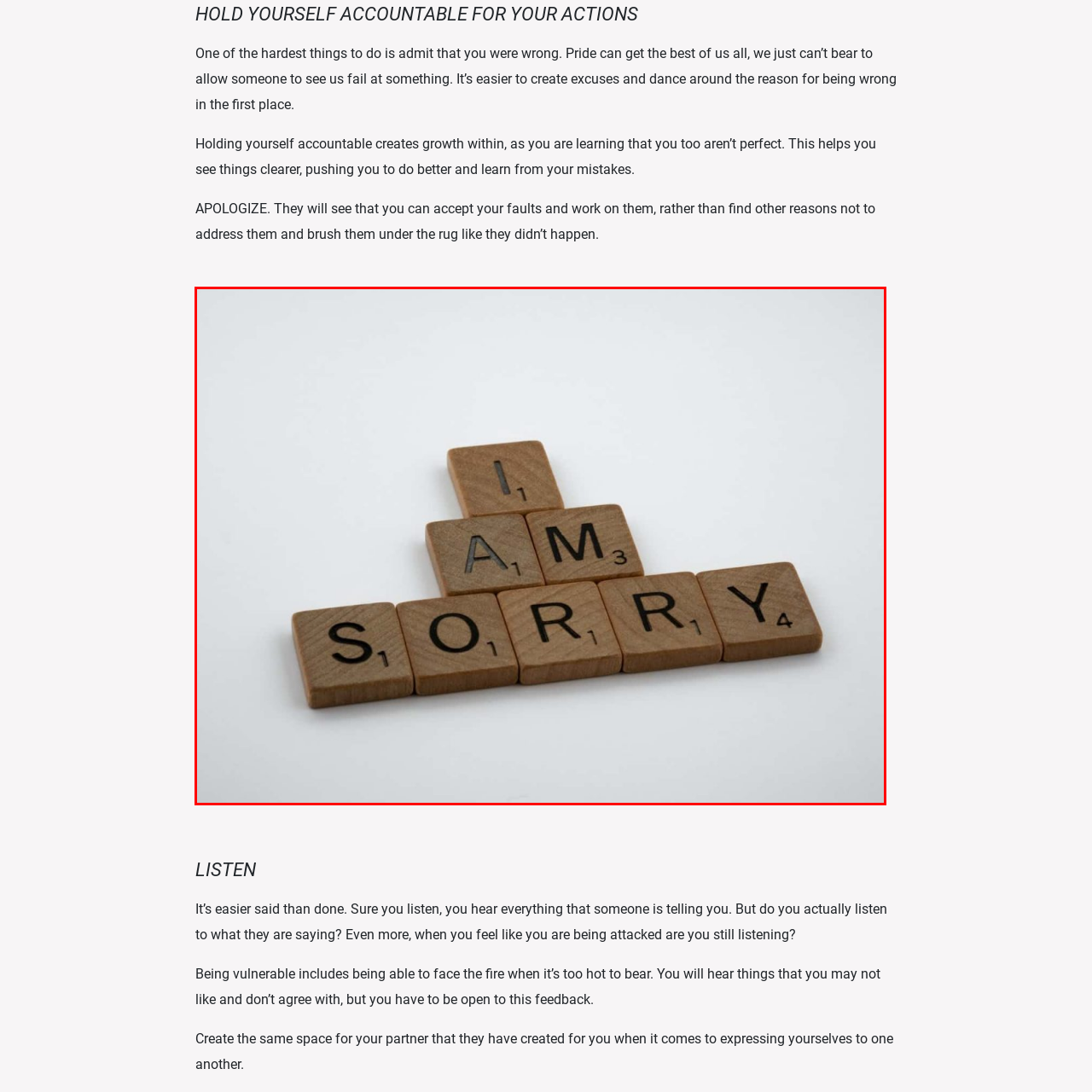Generate a detailed explanation of the image that is highlighted by the red box.

The image features a creative arrangement of wooden Scrabble tiles on a clean white background, forming the phrase "I AM SORRY." The tiles are positioned in a triangular formation, symbolizing vulnerability and the act of apologizing. This visual representation encapsulates a significant theme of accountability and personal growth, emphasizing the importance of admitting one's mistakes. The surrounding text suggests that acknowledging faults is a critical step towards improvement and the fostering of healthier relationships. This image not only illustrates the words but also conveys deeper emotional connections inherent in the process of making an apology.